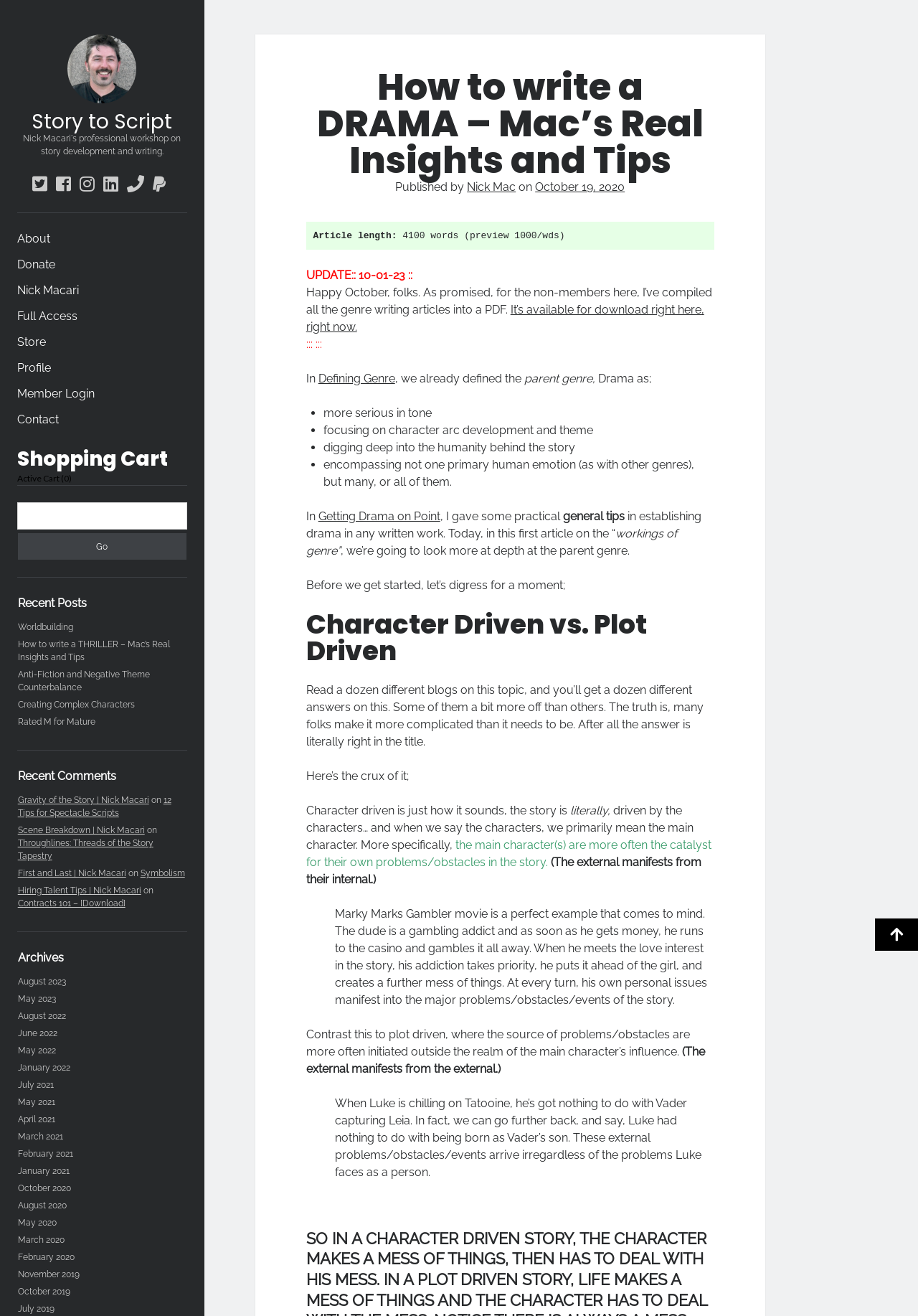Find the bounding box coordinates of the clickable area that will achieve the following instruction: "Go to the Story to Script page".

[0.035, 0.082, 0.188, 0.103]